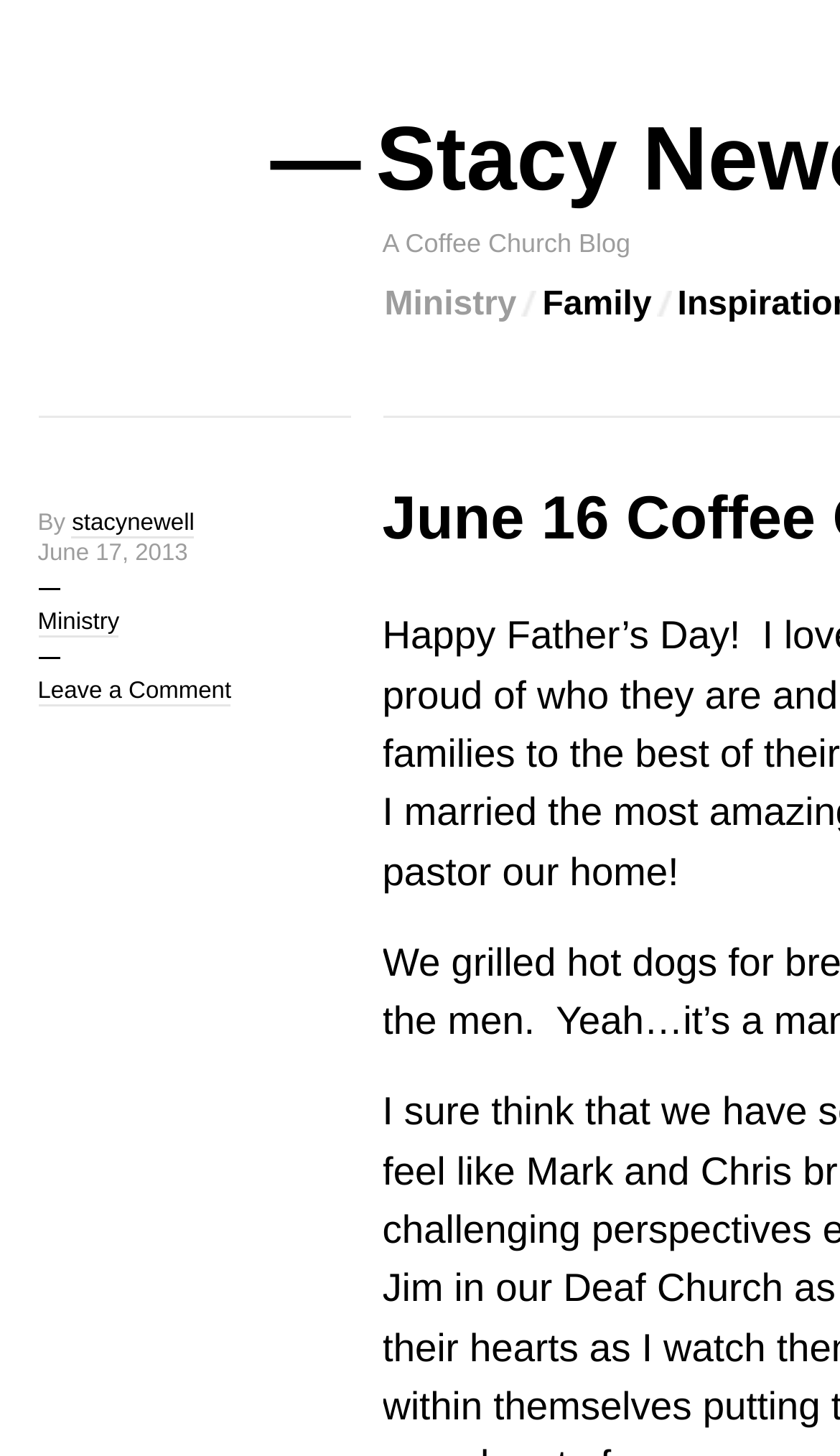Give a one-word or one-phrase response to the question:
What is the date of the content?

June 17, 2013